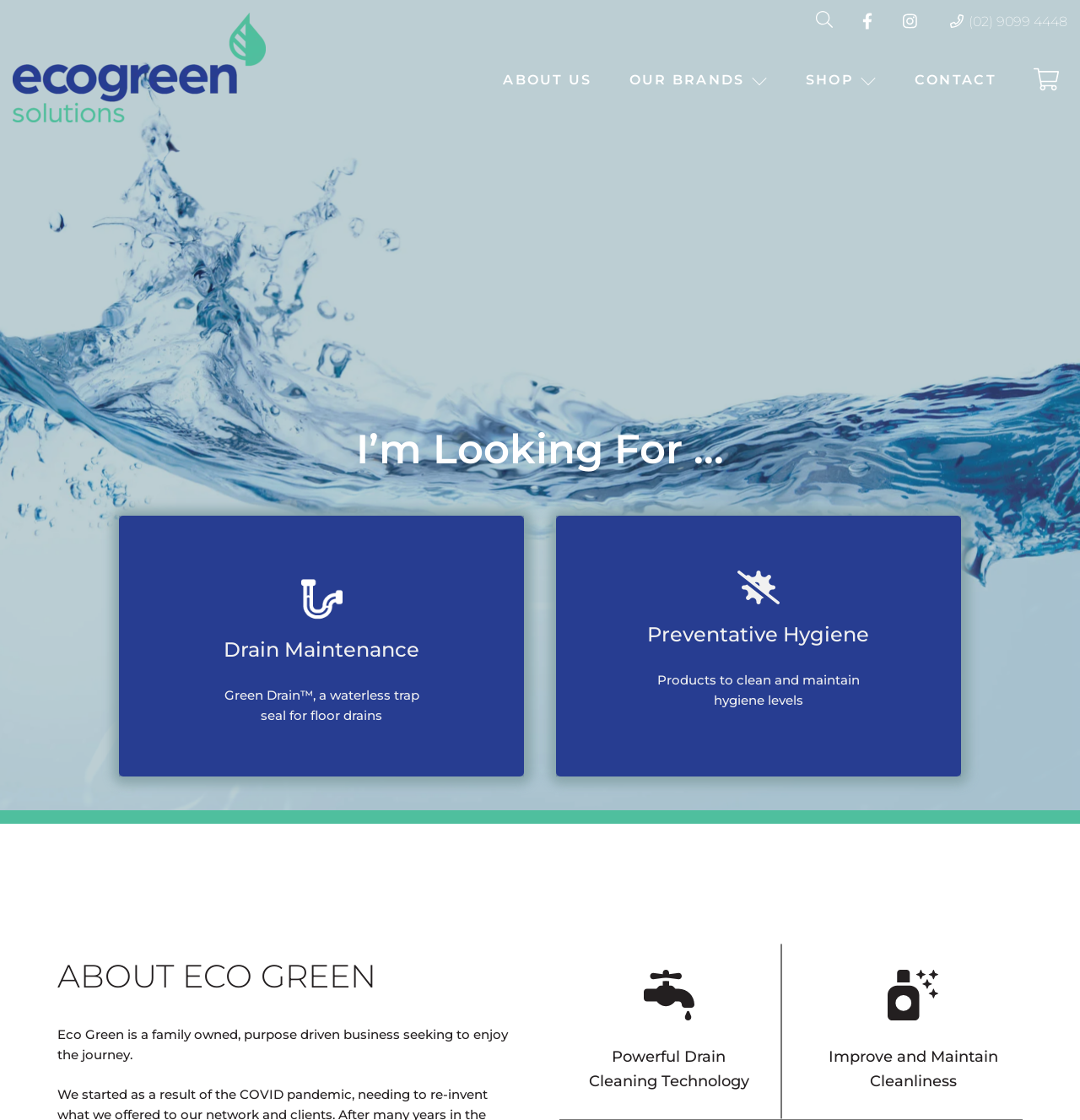Determine the bounding box for the HTML element described here: "Checkout". The coordinates should be given as [left, top, right, bottom] with each number being a float between 0 and 1.

[0.722, 0.146, 0.933, 0.173]